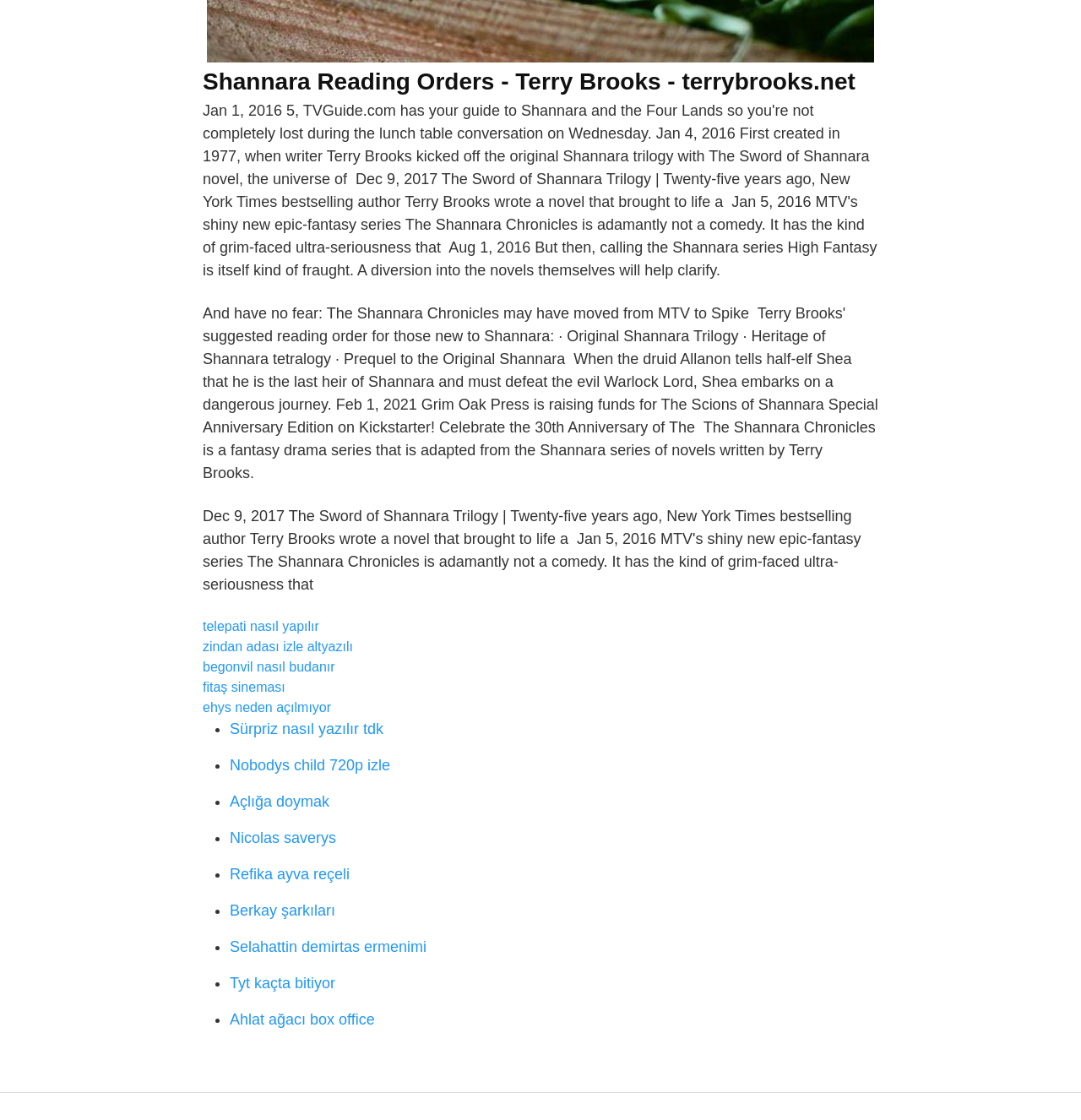What is the purpose of the list markers?
Using the image as a reference, give an elaborate response to the question.

The list markers ('•') are used to separate the links on the webpage, making it easier to read and distinguish between each link.